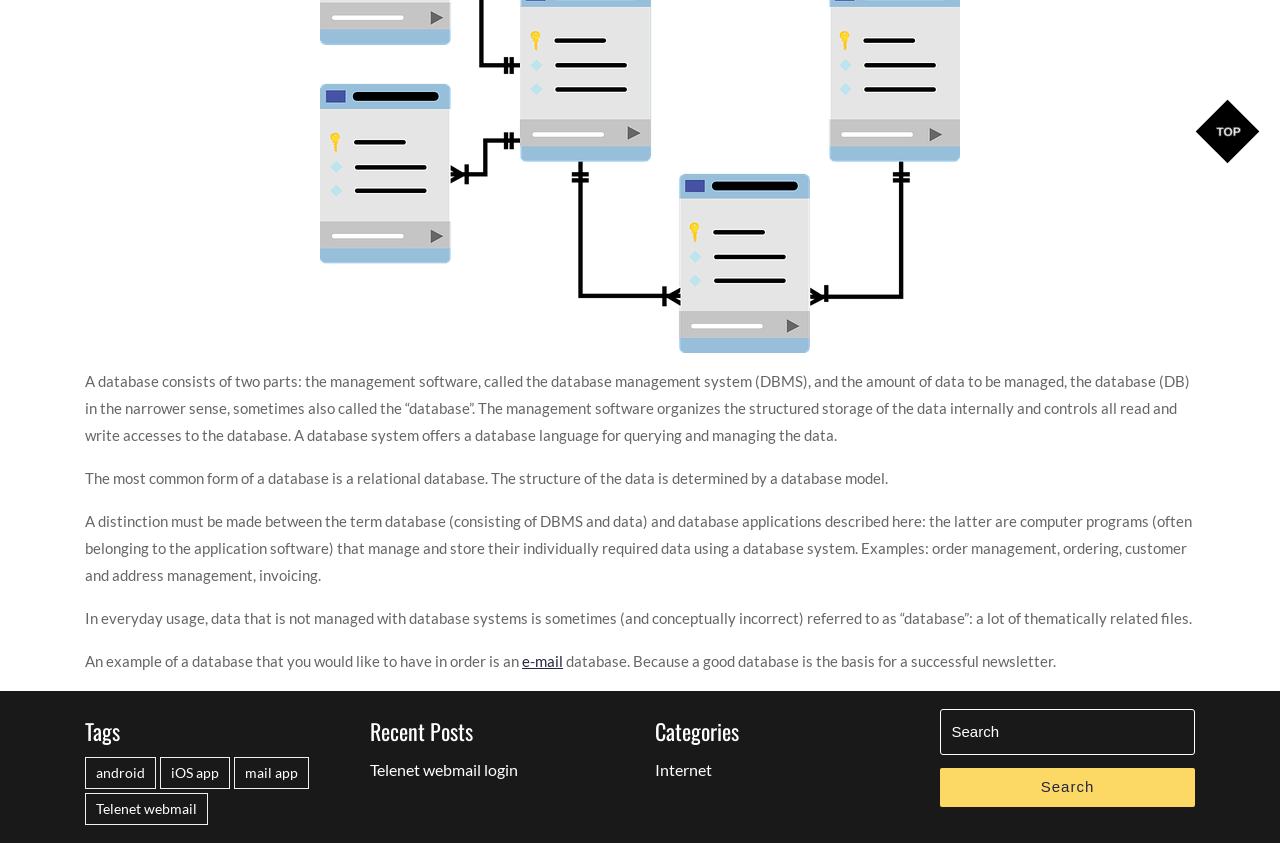Given the element description: "mail app", predict the bounding box coordinates of this UI element. The coordinates must be four float numbers between 0 and 1, given as [left, top, right, bottom].

[0.183, 0.898, 0.241, 0.936]